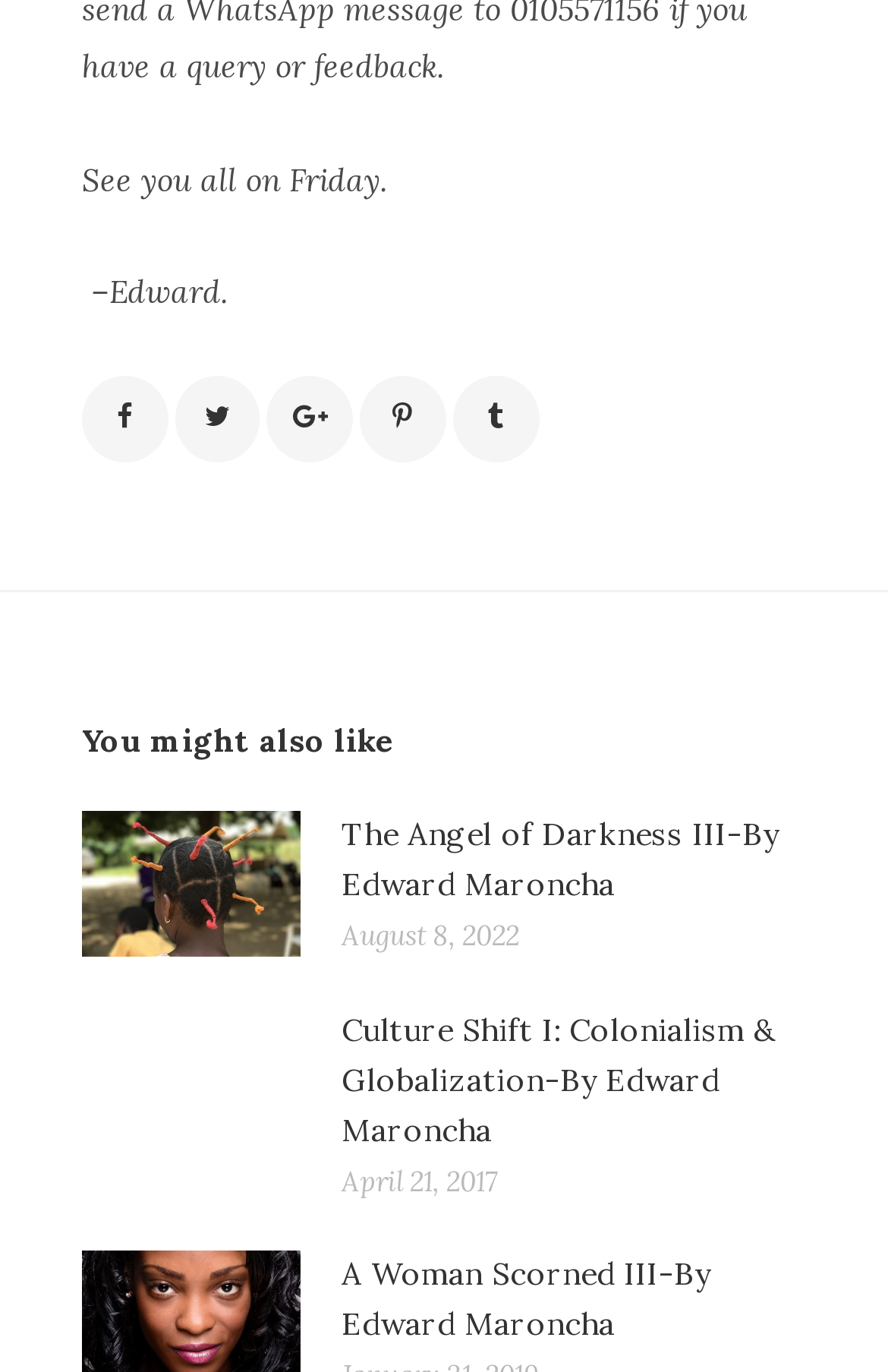Using the given element description, provide the bounding box coordinates (top-left x, top-left y, bottom-right x, bottom-right y) for the corresponding UI element in the screenshot: title="Share on Tumblr"

[0.51, 0.274, 0.606, 0.337]